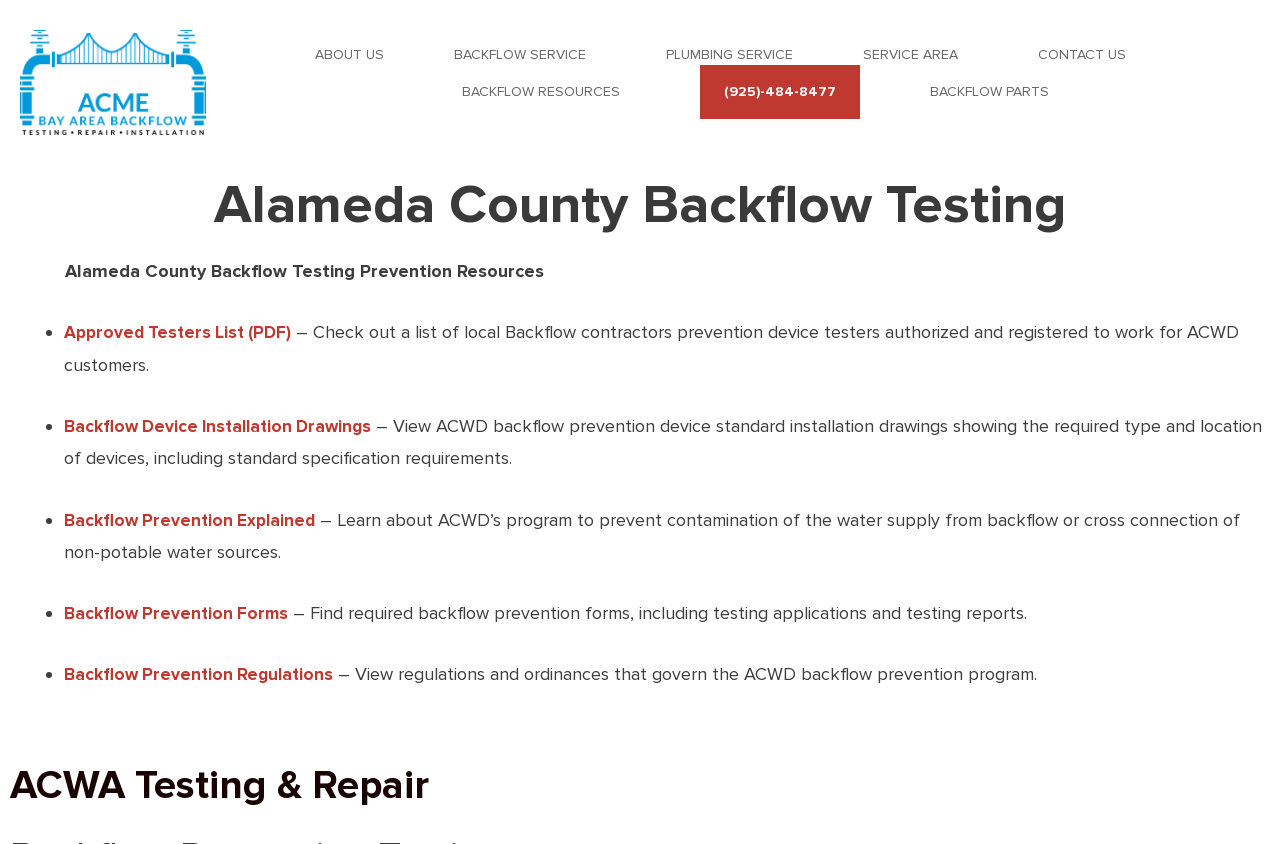Find the bounding box of the UI element described as follows: "Approved Testers List (PDF)".

[0.05, 0.381, 0.236, 0.407]